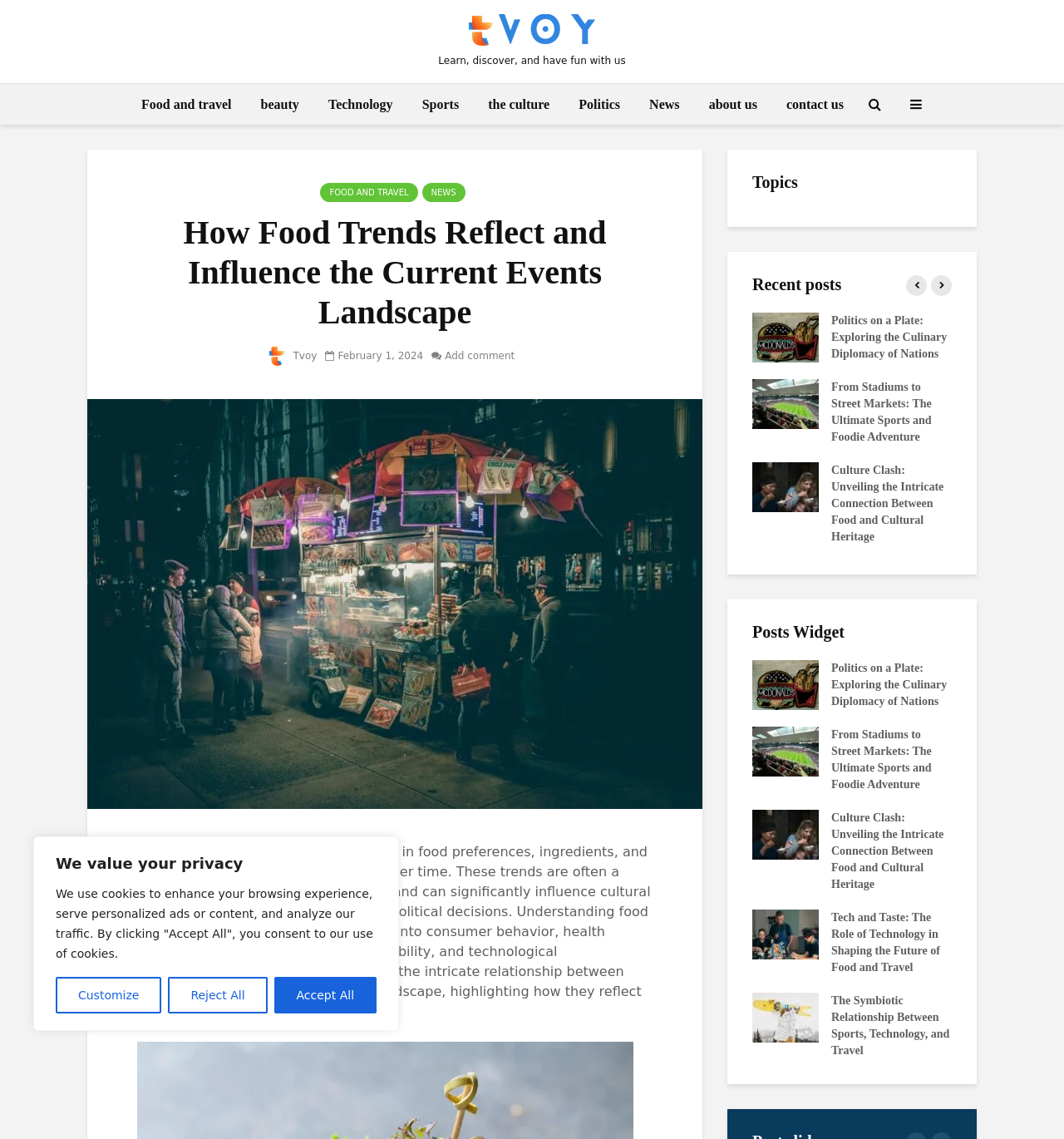Provide a one-word or brief phrase answer to the question:
How many links are there in the 'Topics' section?

8